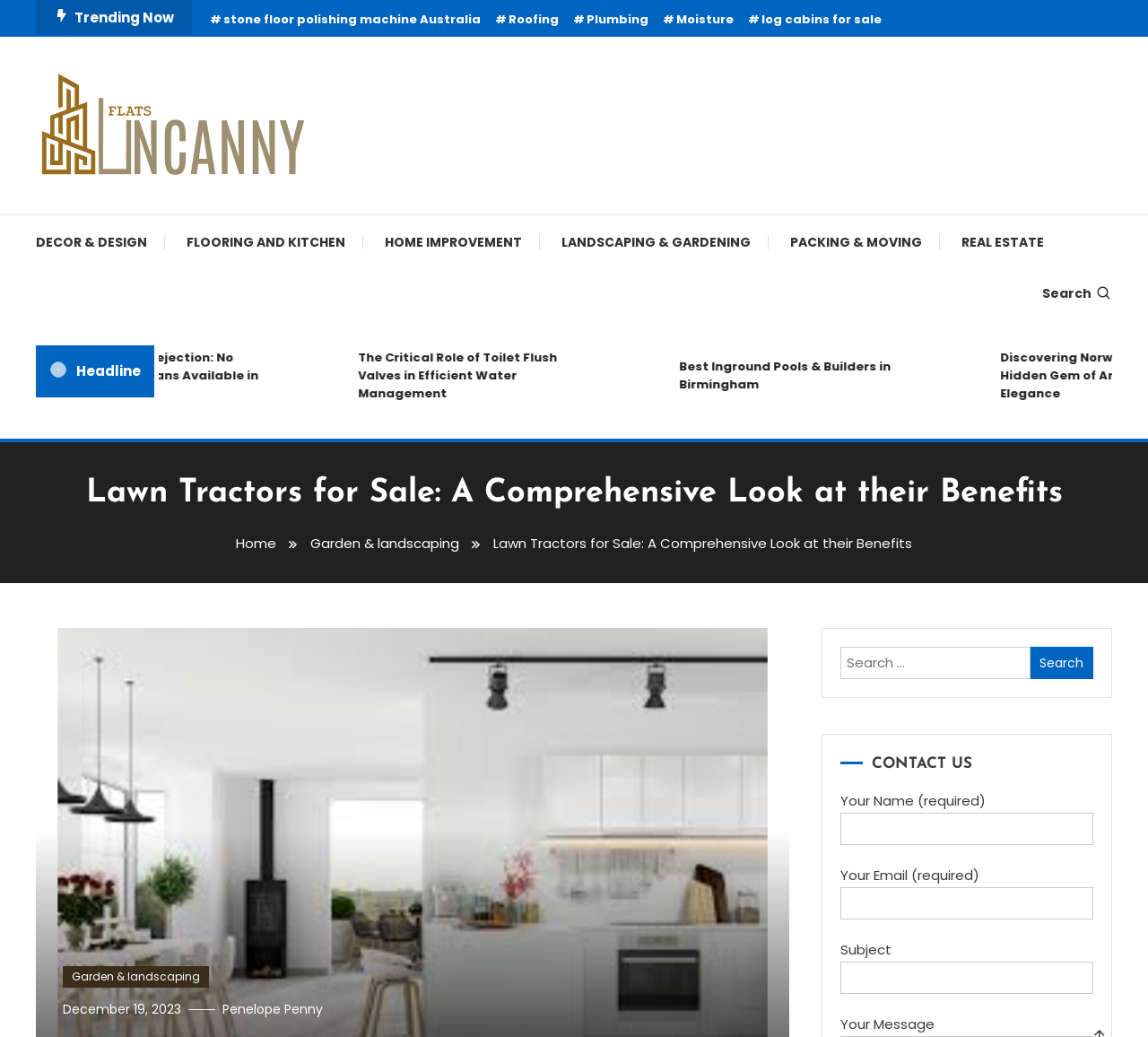Please identify the bounding box coordinates of where to click in order to follow the instruction: "Click on Lawn Tractors for Sale".

[0.031, 0.453, 0.969, 0.499]